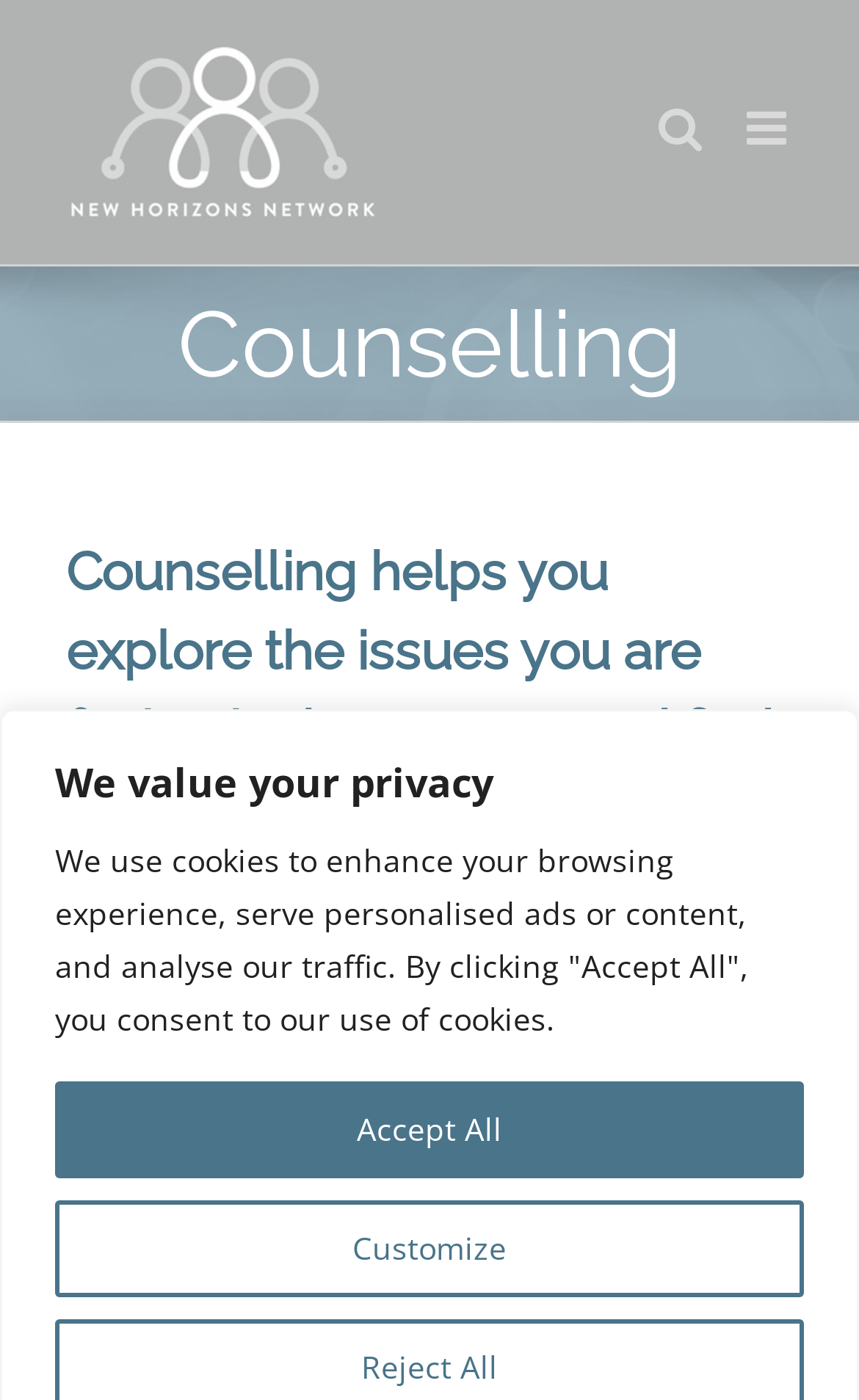Please provide a detailed answer to the question below based on the screenshot: 
How many ways can counselling be conducted?

The number of ways counselling can be conducted can be inferred from the text 'We provide affordable counselling ... at our offices in Highcliffe, Dorset, as well as over the phone and via Zoom.' which mentions three ways: at offices, over the phone, and via Zoom.